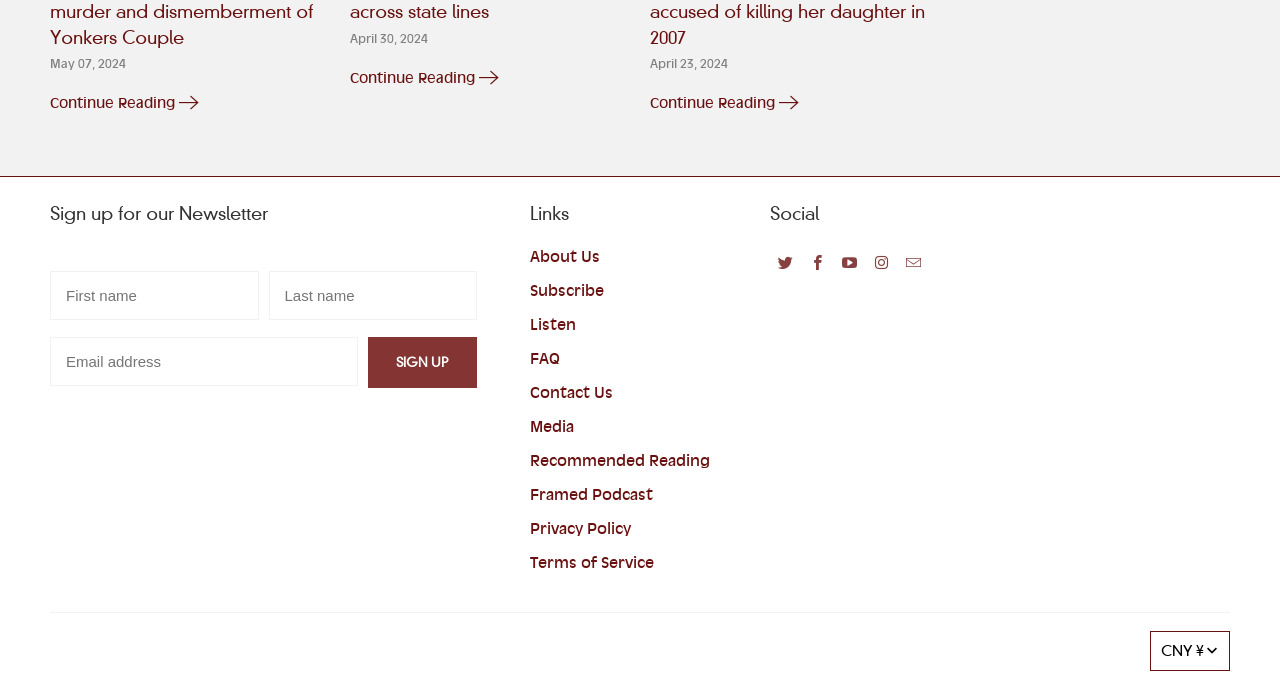How many social media links are there?
Analyze the screenshot and provide a detailed answer to the question.

I counted the number of social media links, which are represented by icons, and found that there are 5 links.